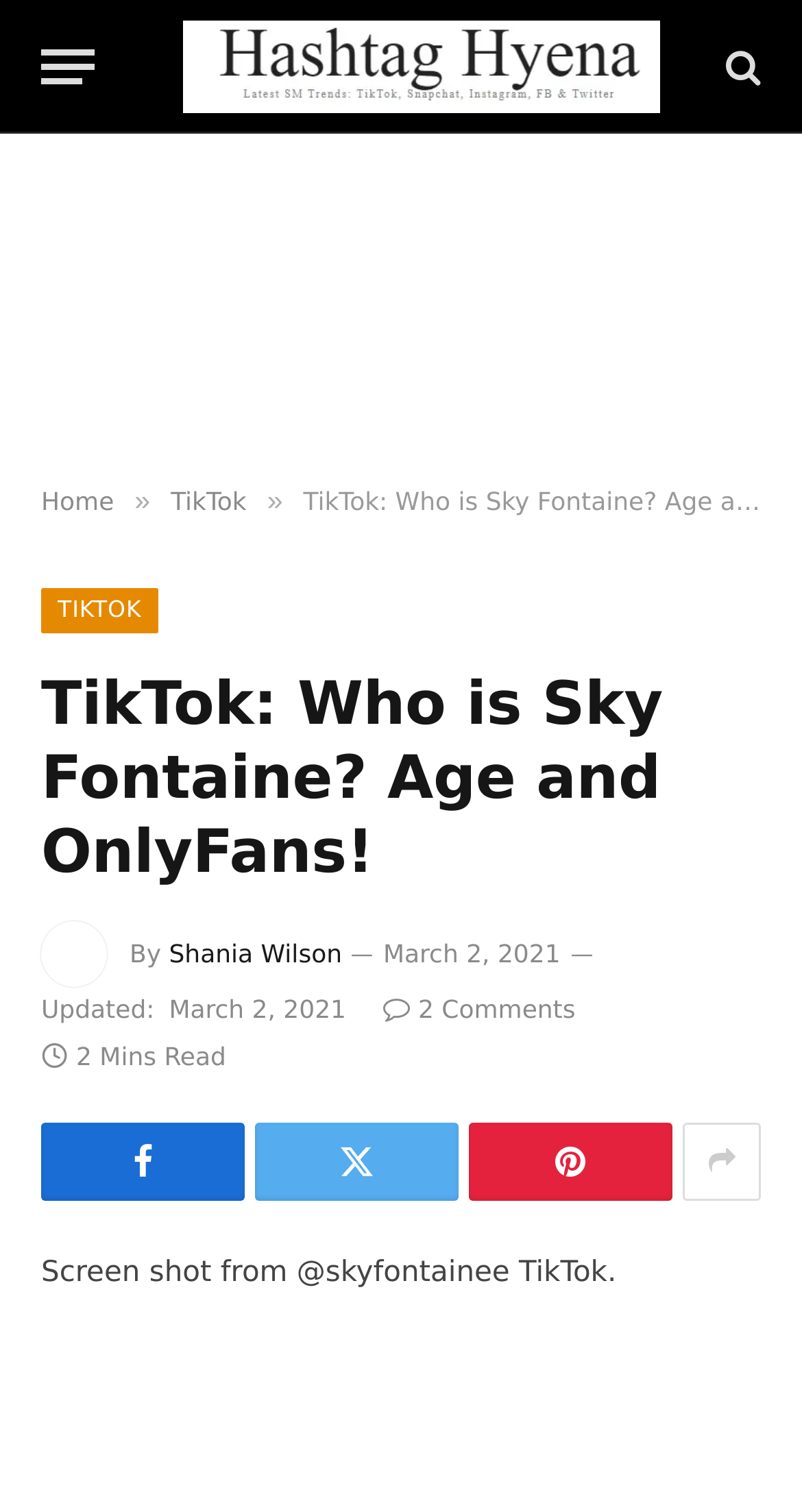Determine the primary headline of the webpage.

TikTok: Who is Sky Fontaine? Age and OnlyFans!